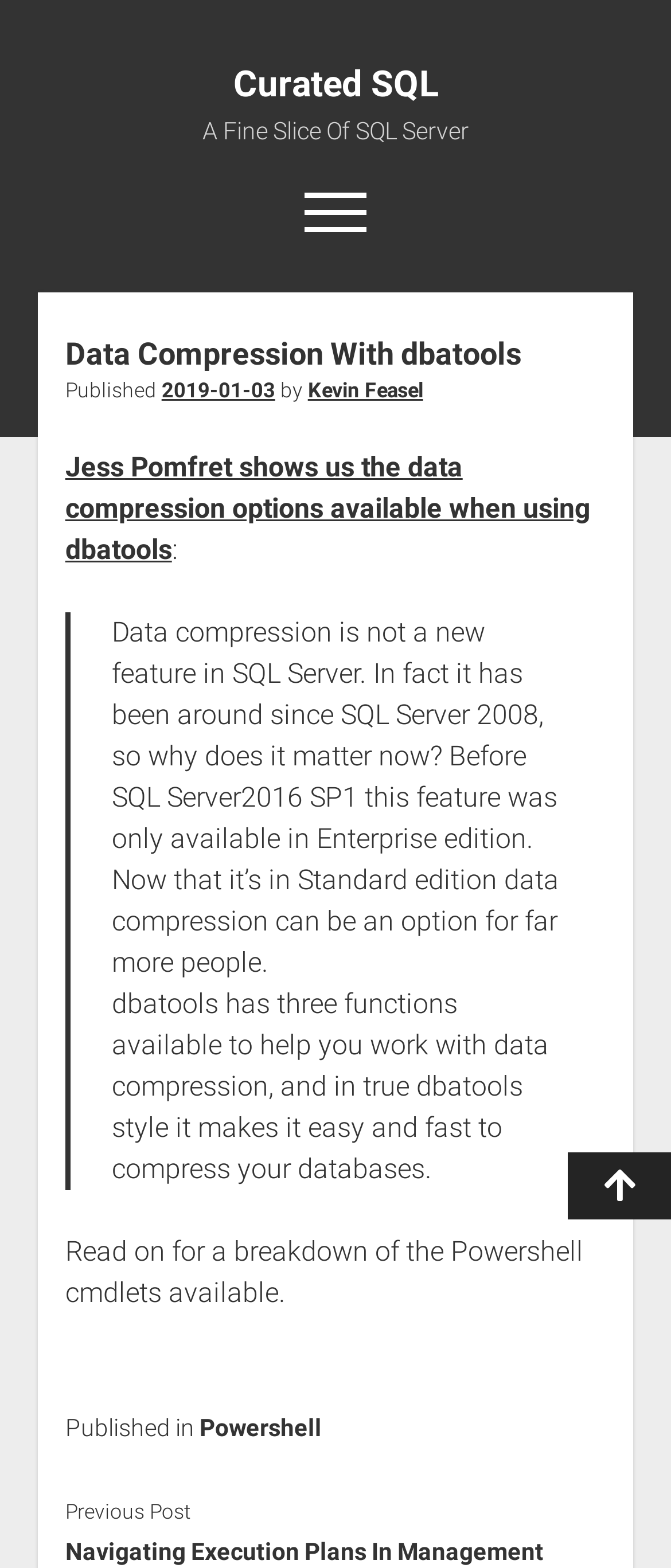What is the purpose of dbatools?
Based on the content of the image, thoroughly explain and answer the question.

According to the webpage content, dbatools has three functions available to help with data compression, making it easy and fast to compress databases.